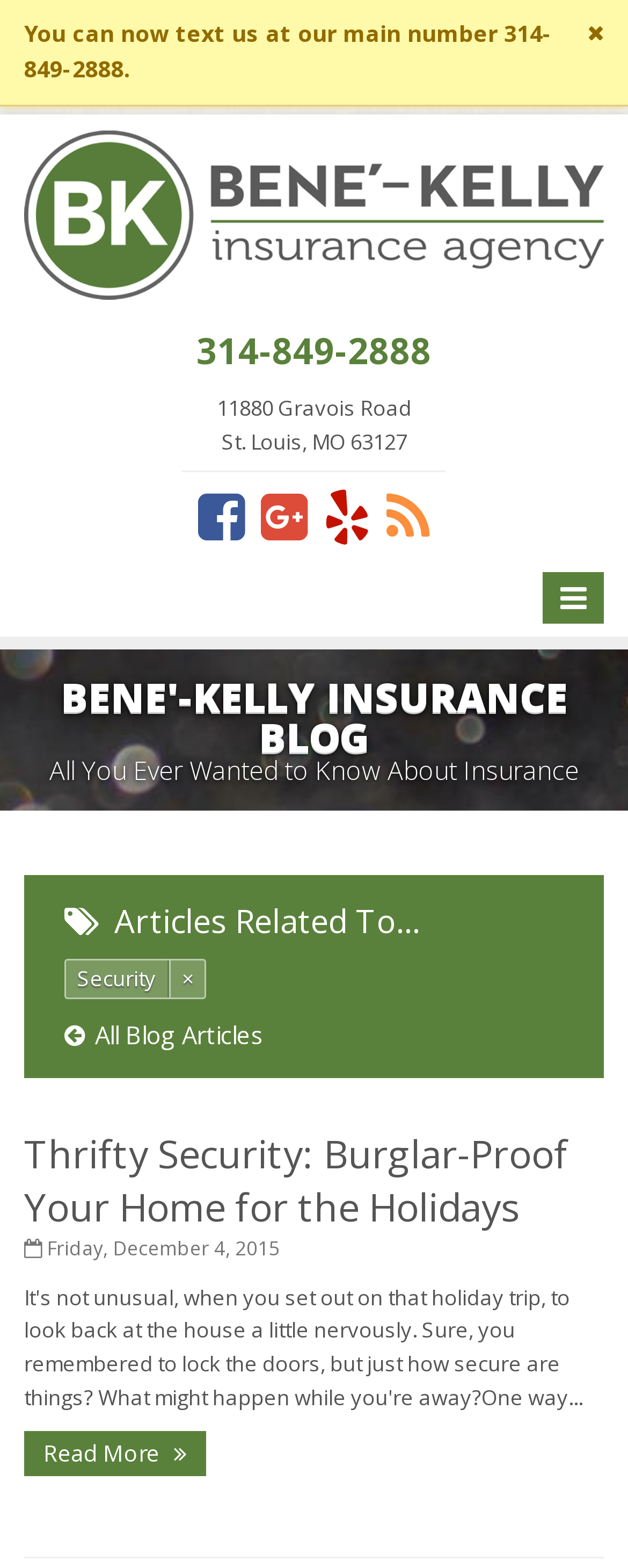Answer the following query with a single word or phrase:
What is the address of Bene'-Kelly Insurance?

11880 Gravois Road St. Louis, MO 63127